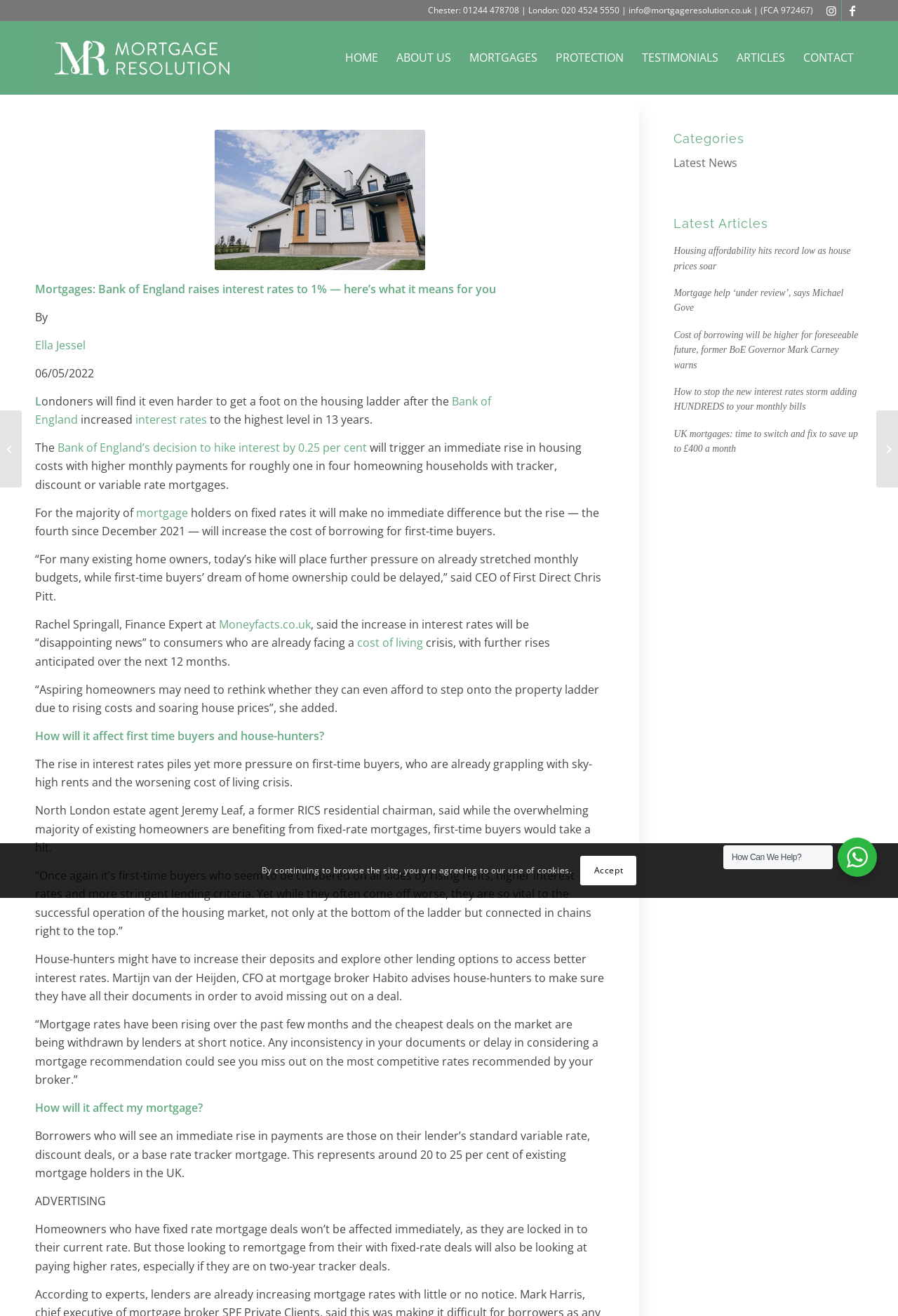Find and provide the bounding box coordinates for the UI element described with: "Mortgages".

[0.512, 0.016, 0.609, 0.072]